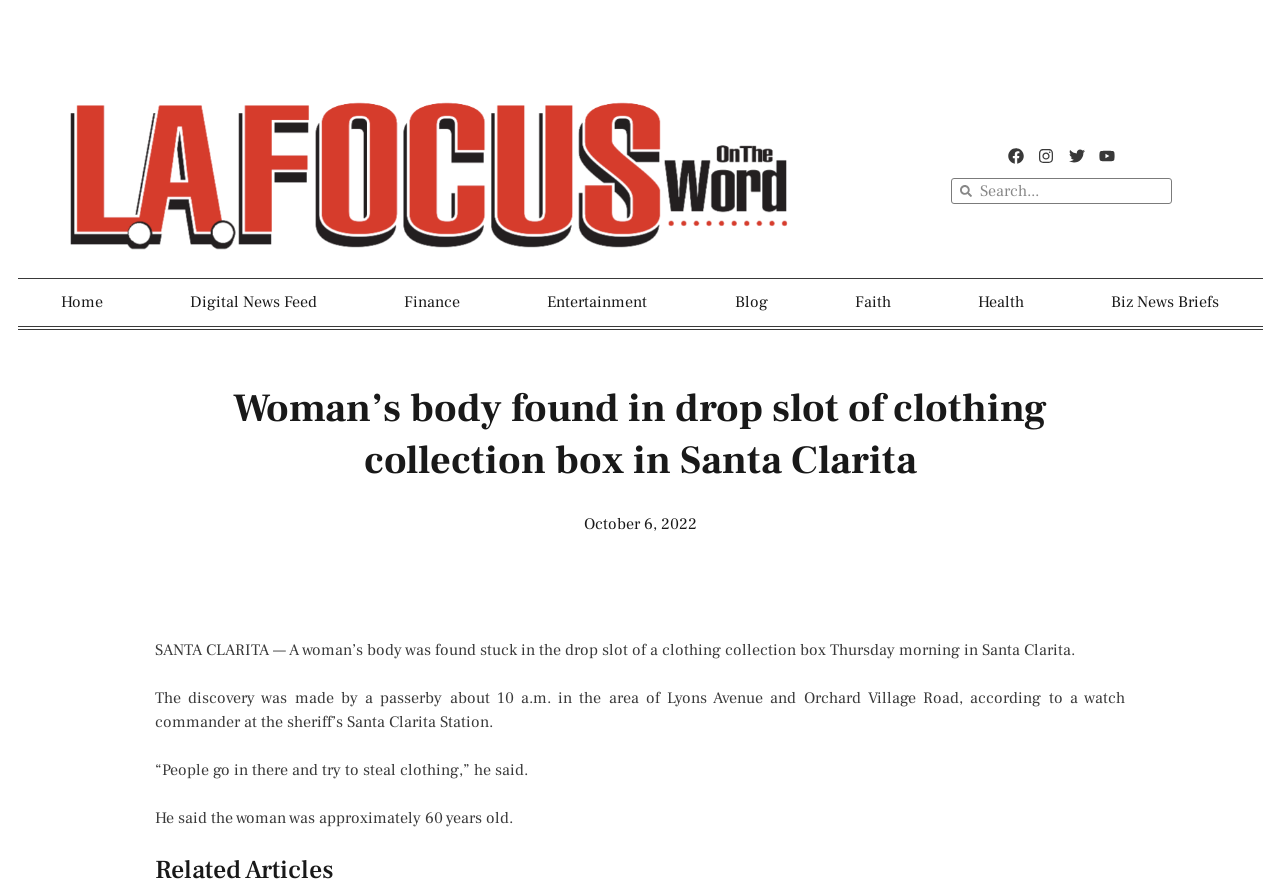Give a short answer to this question using one word or a phrase:
What is the name of the road where the incident occurred?

Lyons Avenue